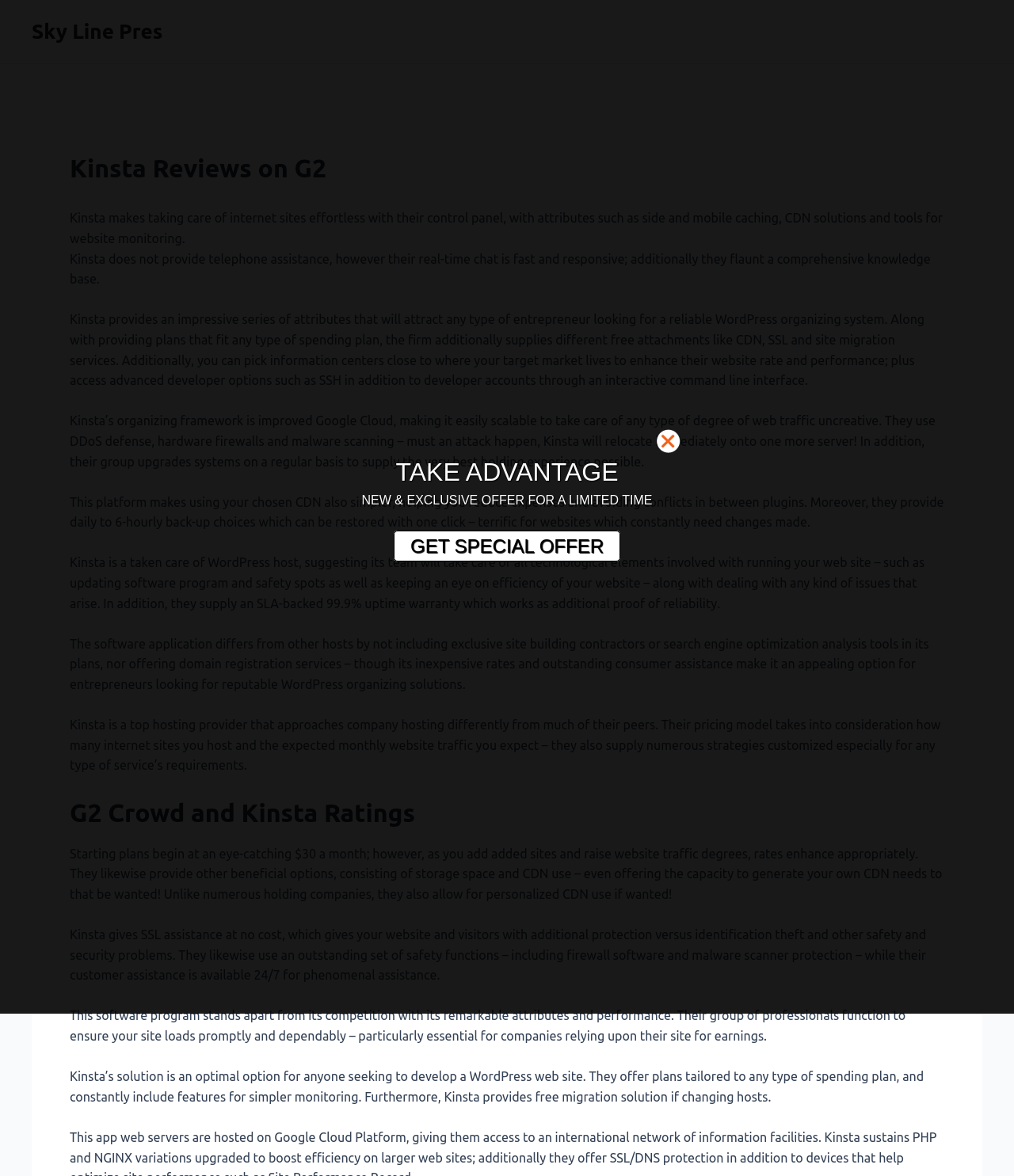What is Kinsta's hosting framework based on?
Please look at the screenshot and answer using one word or phrase.

Google Cloud